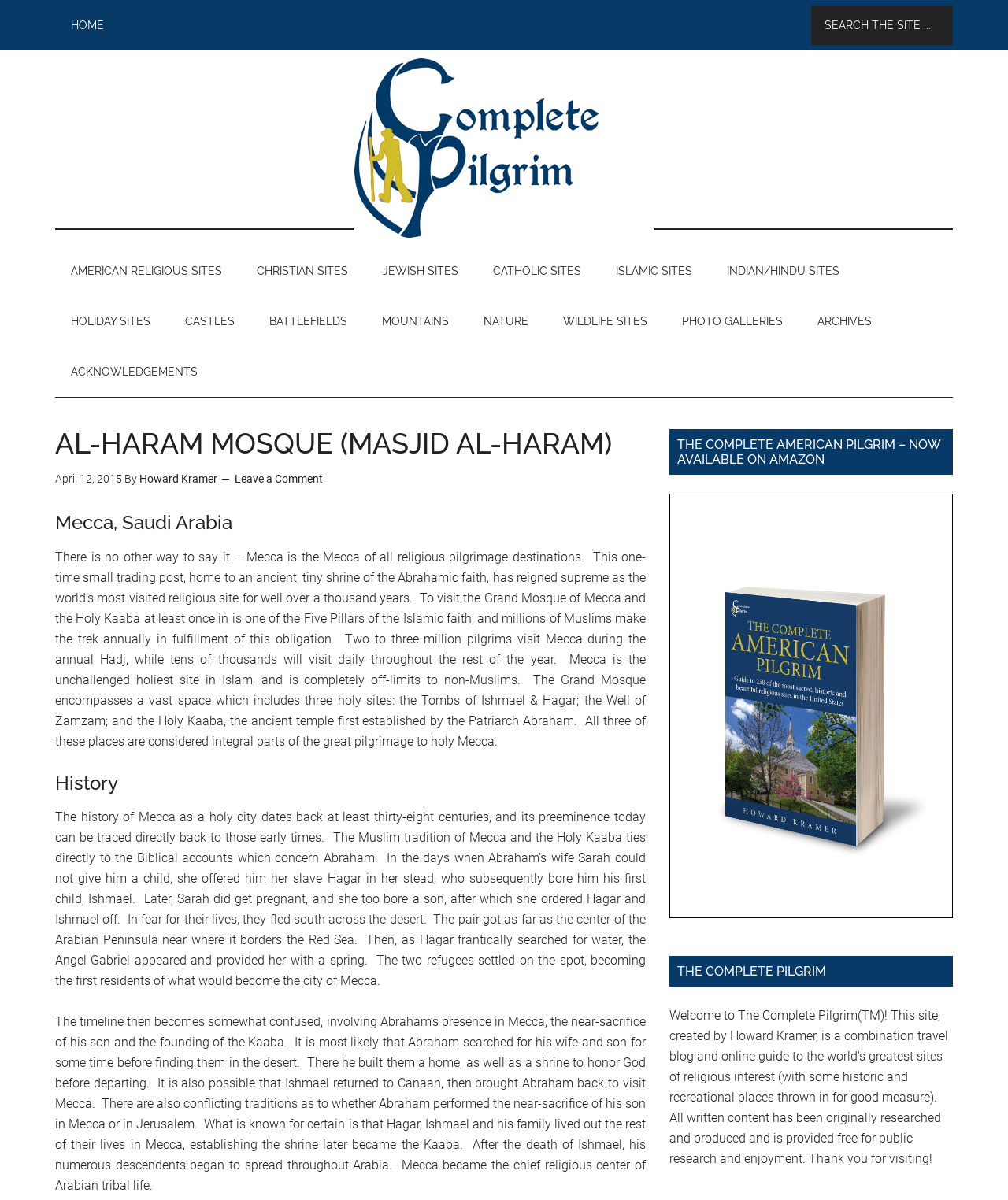Can you provide the bounding box coordinates for the element that should be clicked to implement the instruction: "Read about AL-HARAM MOSQUE (MASJID AL-HARAM)"?

[0.055, 0.358, 0.641, 0.381]